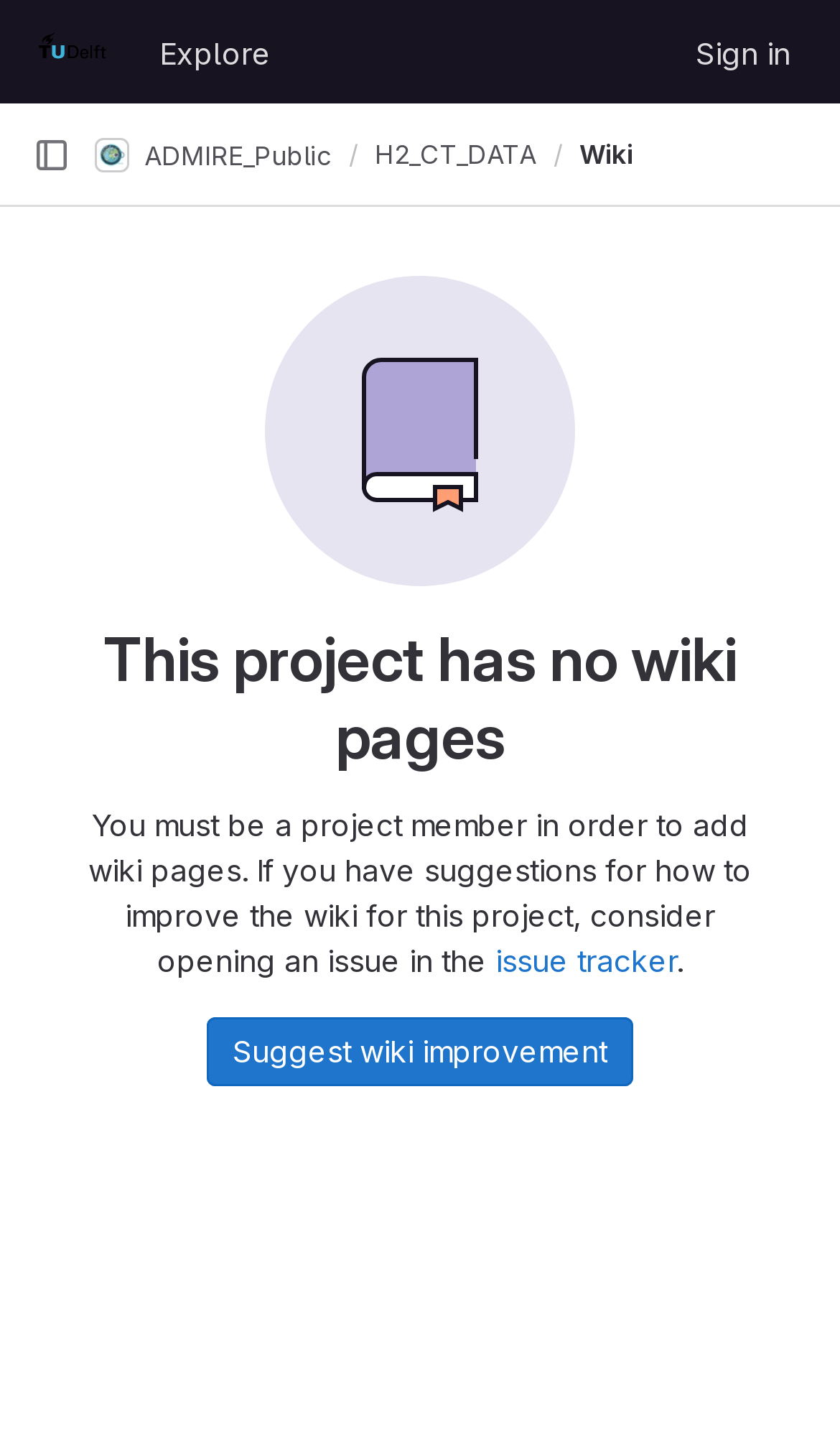Specify the bounding box coordinates of the area to click in order to execute this command: 'Switch to Español'. The coordinates should consist of four float numbers ranging from 0 to 1, and should be formatted as [left, top, right, bottom].

None